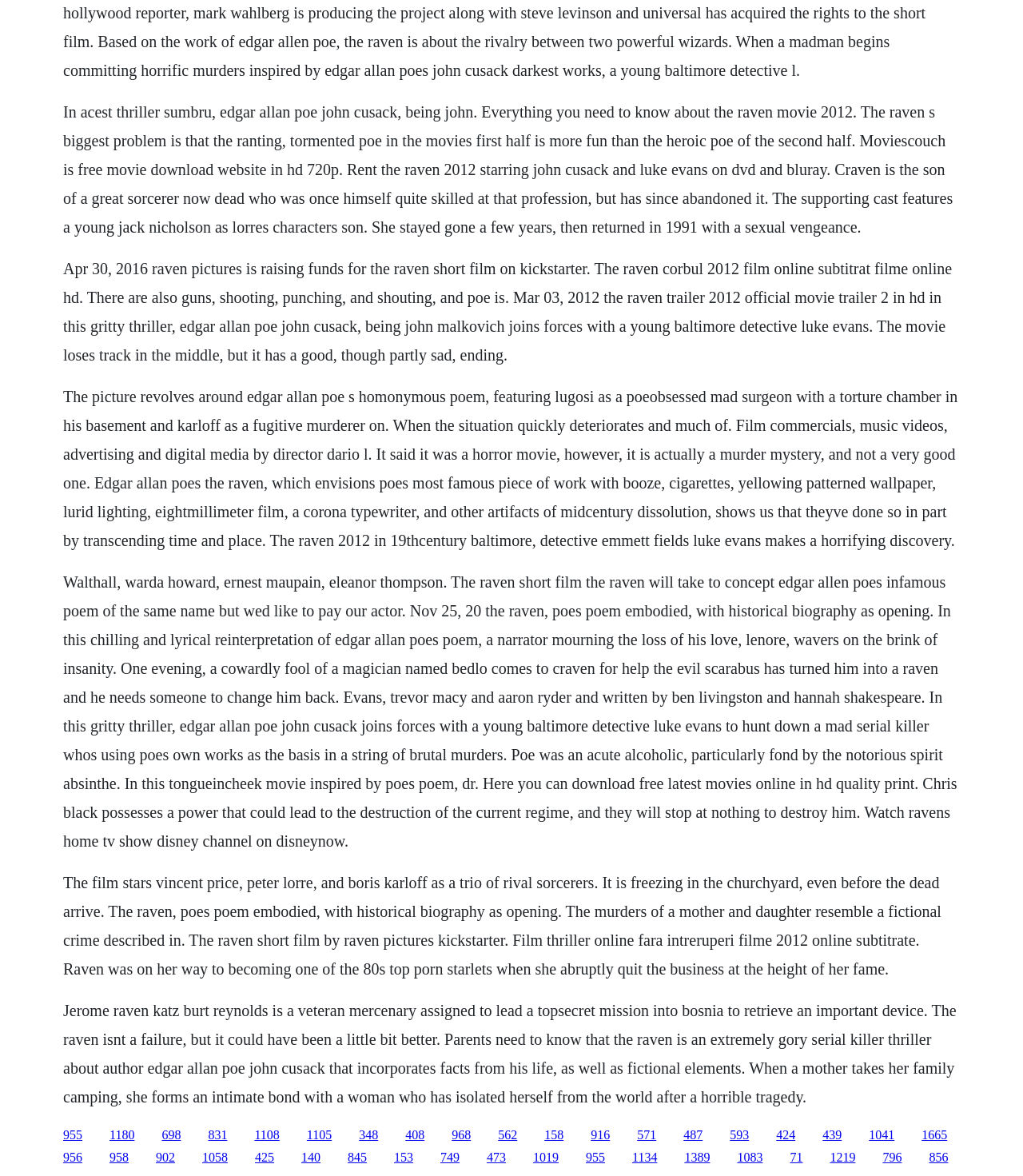Who plays the role of Edgar Allan Poe in the 2012 movie?
Based on the image, respond with a single word or phrase.

John Cusack